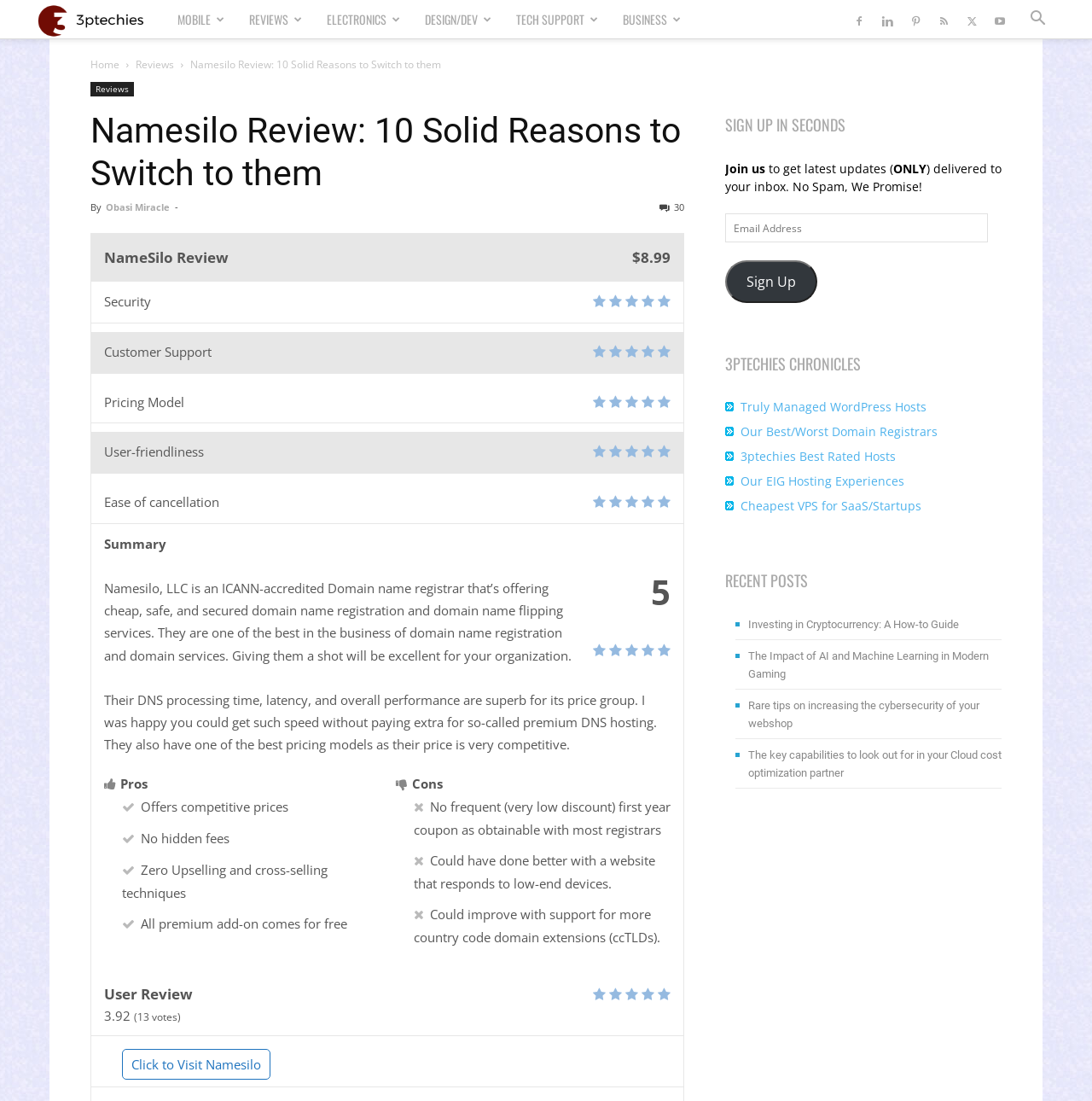Provide a short answer using a single word or phrase for the following question: 
How many pros are mentioned in the review?

10